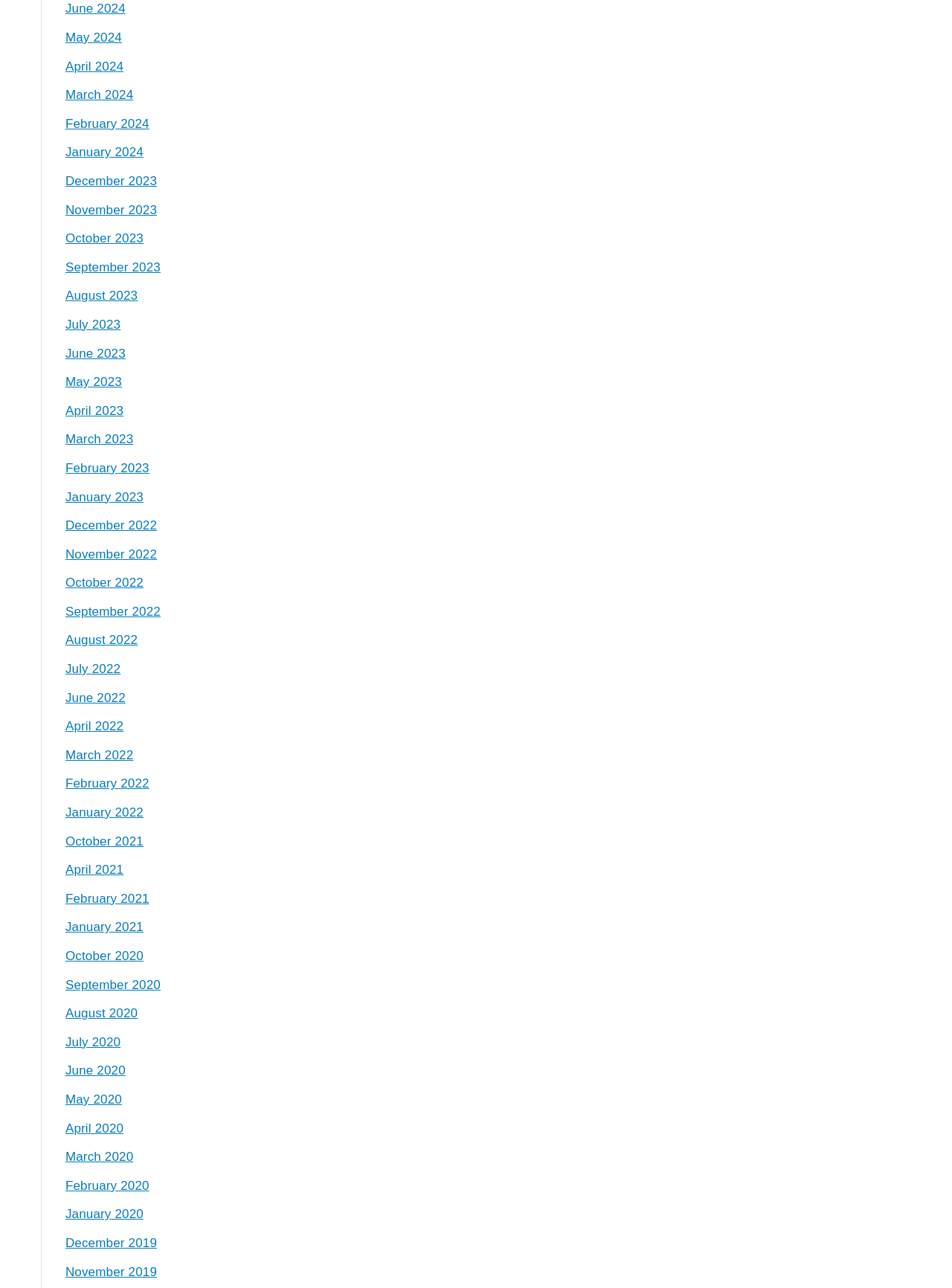From the webpage screenshot, predict the bounding box coordinates (top-left x, top-left y, bottom-right x, bottom-right y) for the UI element described here: December 2022

[0.069, 0.4, 0.165, 0.417]